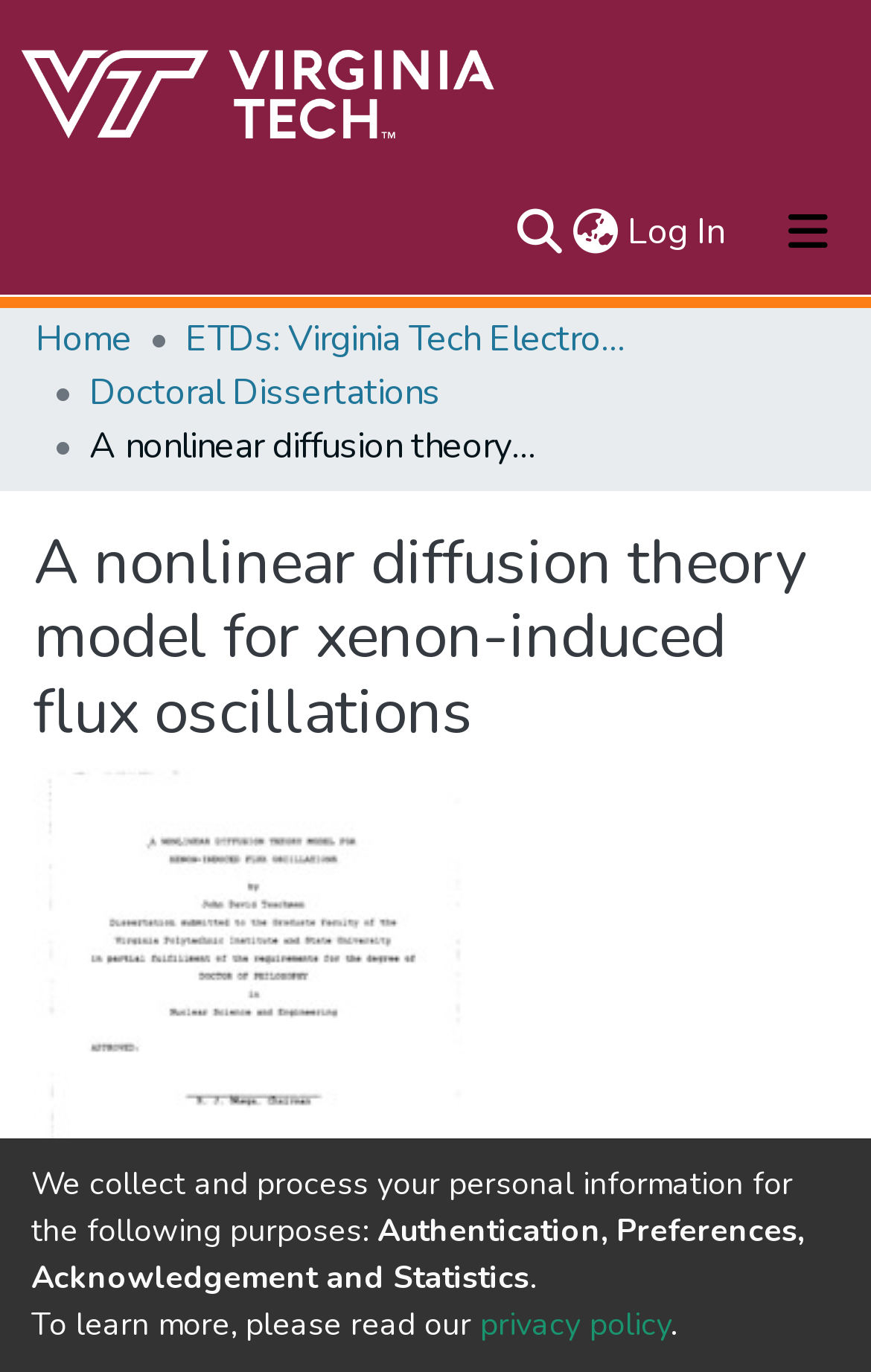Find the bounding box coordinates for the area that should be clicked to accomplish the instruction: "Click the repository logo".

[0.021, 0.026, 0.575, 0.124]